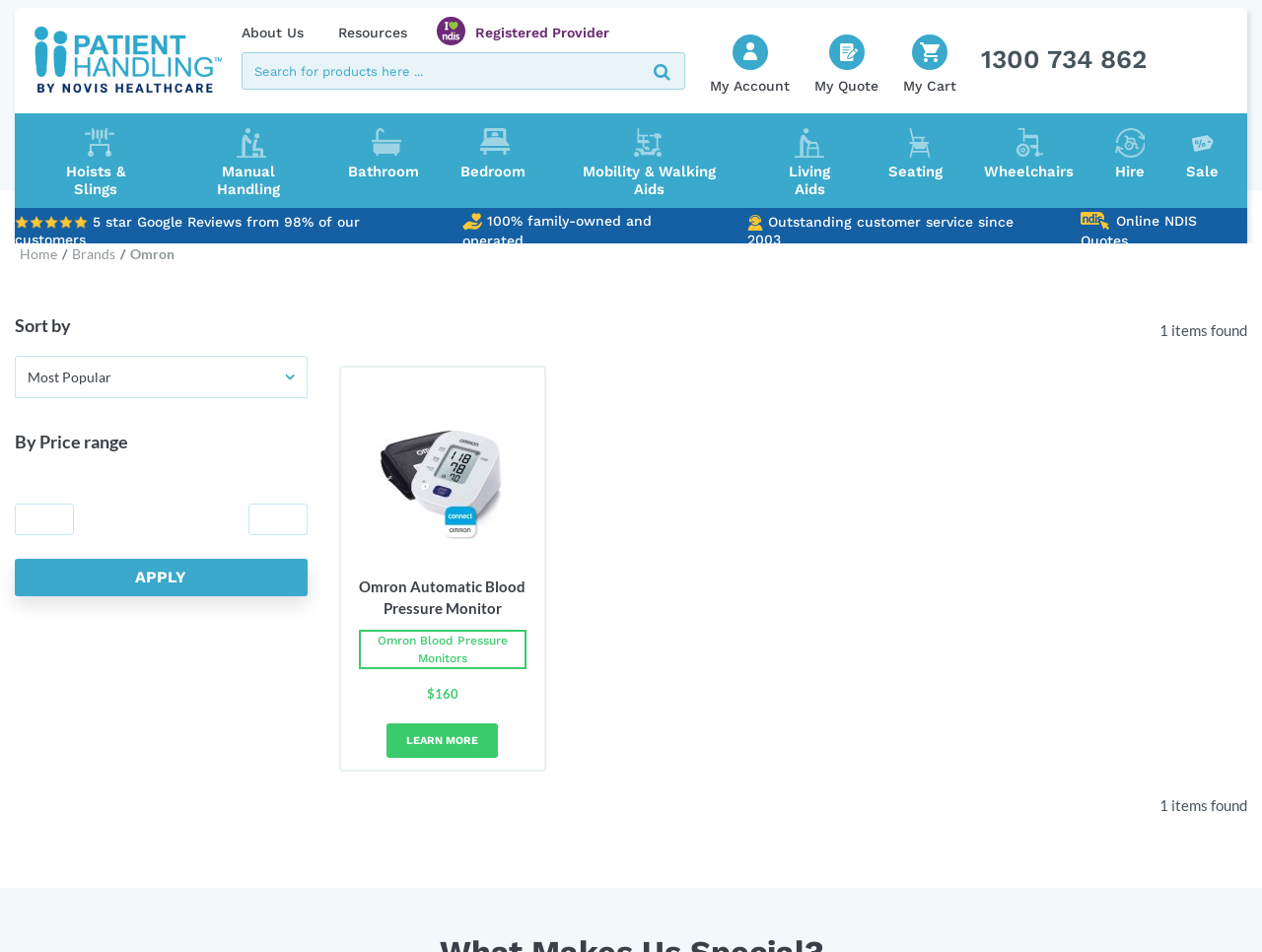Identify the bounding box coordinates of the section that should be clicked to achieve the task described: "Learn more about Omron Blood Pressure Monitors".

[0.306, 0.76, 0.395, 0.796]